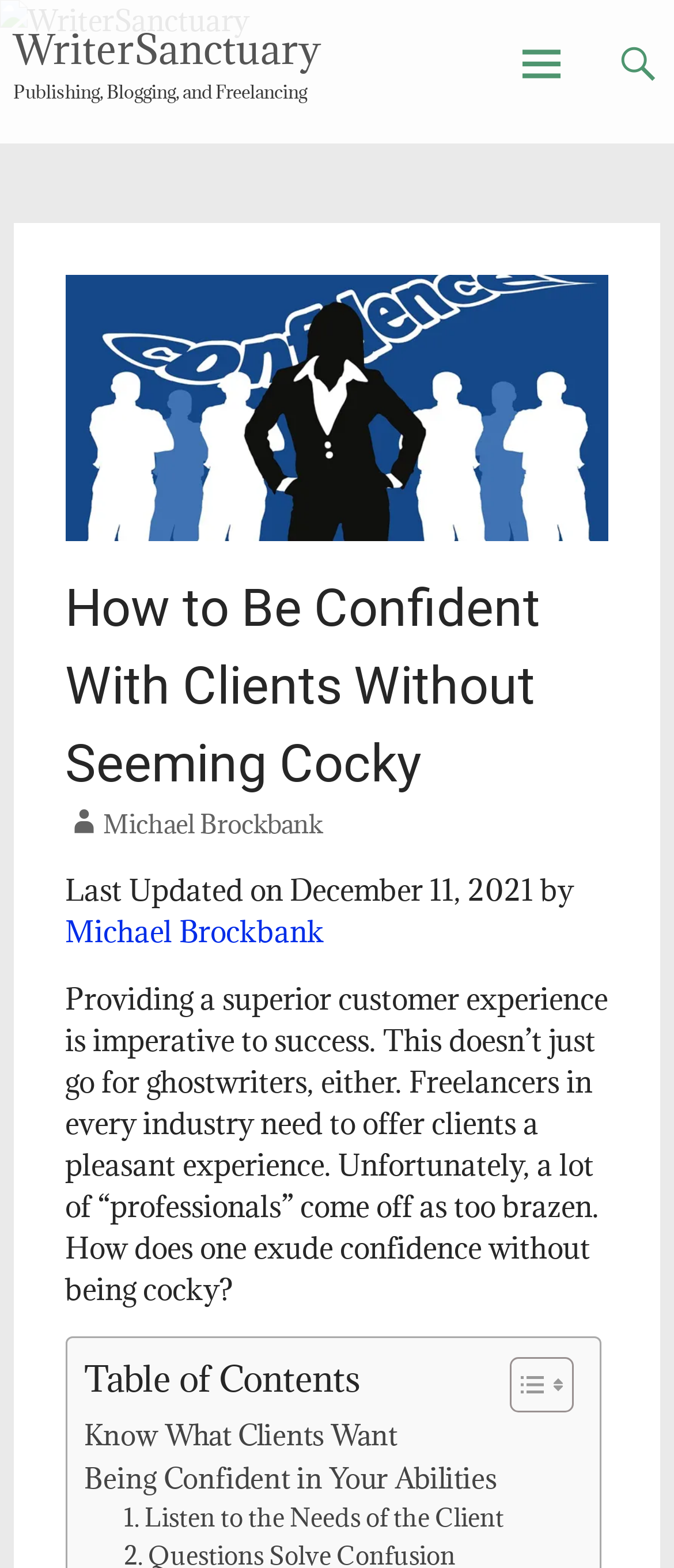Determine the bounding box coordinates of the UI element described by: "parent_node: Search for: value="Search"".

None